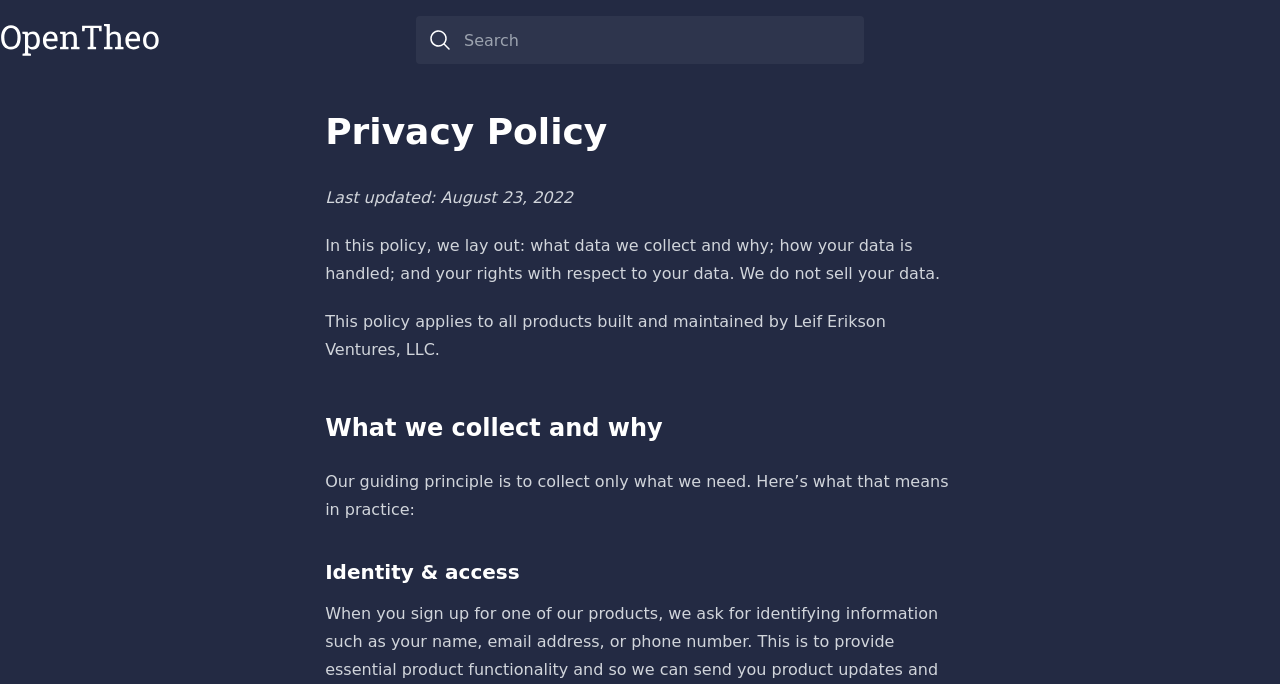Please provide a brief answer to the question using only one word or phrase: 
What is the section 'What we collect and why' about?

Data collection practices